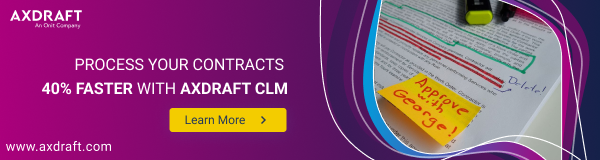What is the percentage of faster contract processing with AxDraft CLM?
Please respond to the question thoroughly and include all relevant details.

The prominently displayed text in the image emphasizes the ability to process contracts 40% faster with AxDraft CLM, which indicates the percentage of faster contract processing.